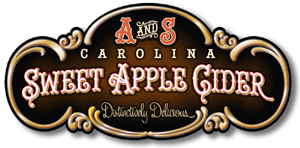Please give a succinct answer using a single word or phrase:
What is the phrase at the bottom of the logo?

Definitely Delicious